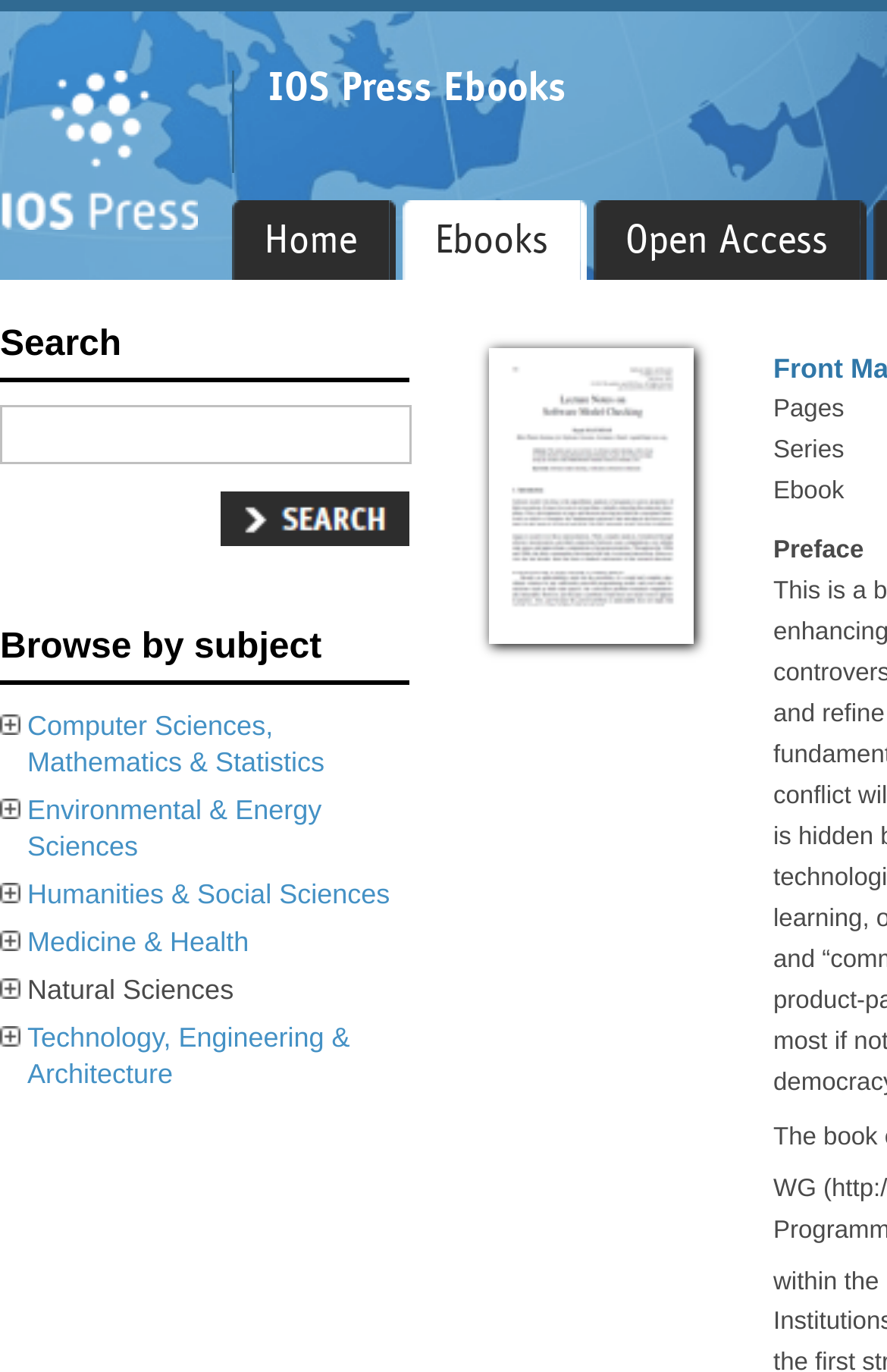Pinpoint the bounding box coordinates of the area that must be clicked to complete this instruction: "view the ebook cover".

[0.551, 0.254, 0.782, 0.469]